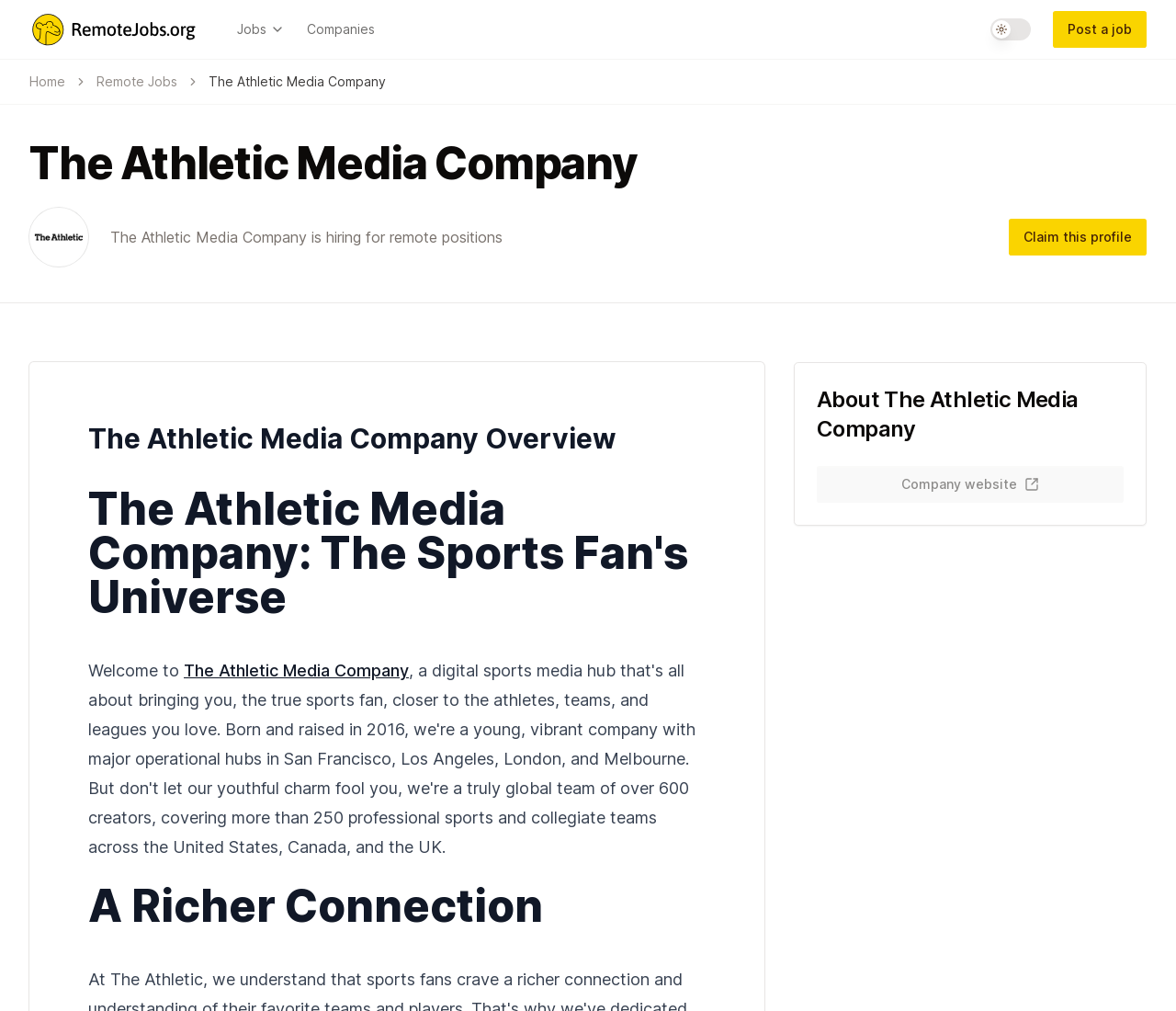Mark the bounding box of the element that matches the following description: "The Athletic Media Company".

[0.156, 0.654, 0.348, 0.673]